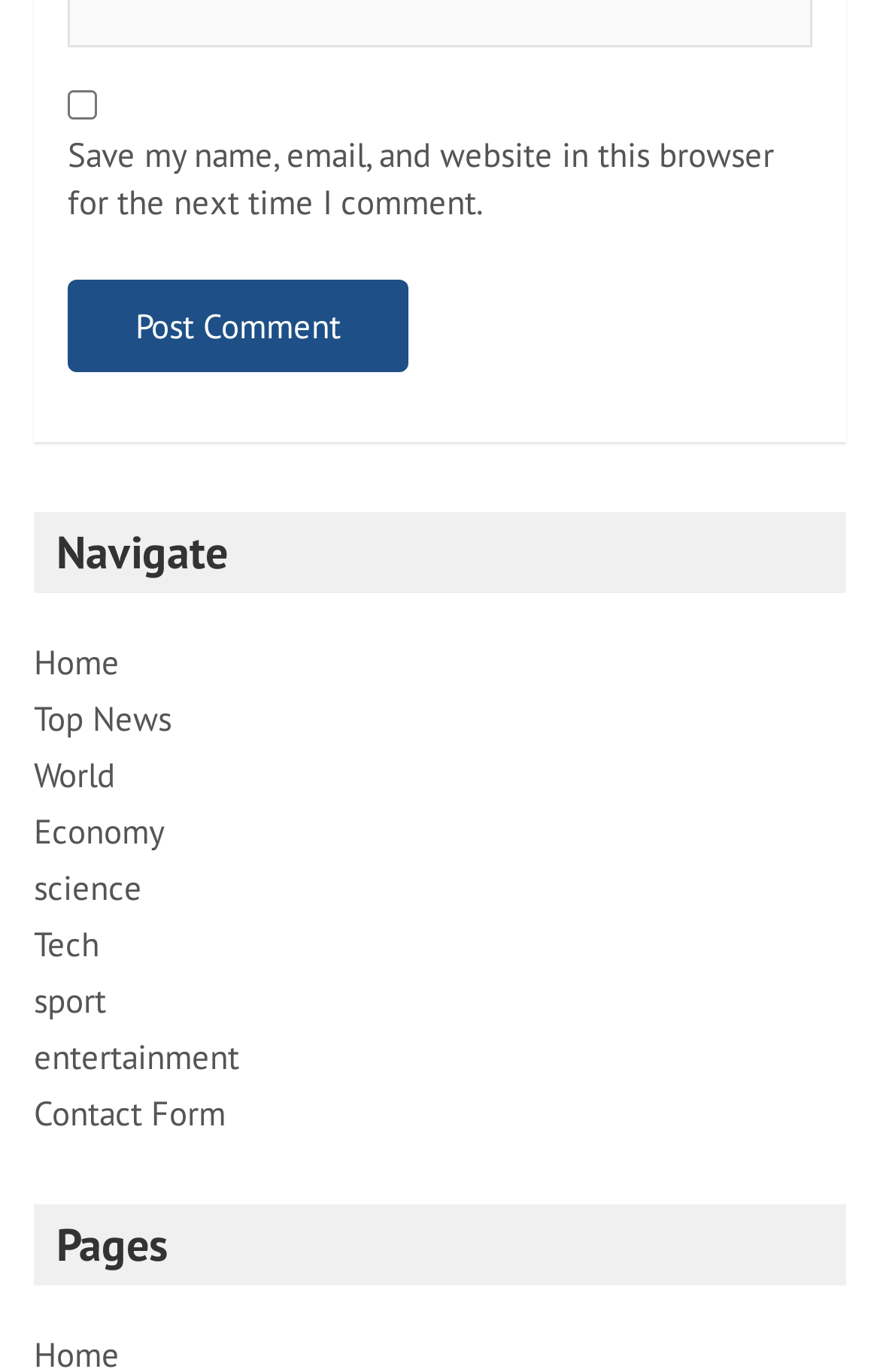Determine the bounding box coordinates of the target area to click to execute the following instruction: "Save login information."

[0.077, 0.065, 0.11, 0.087]